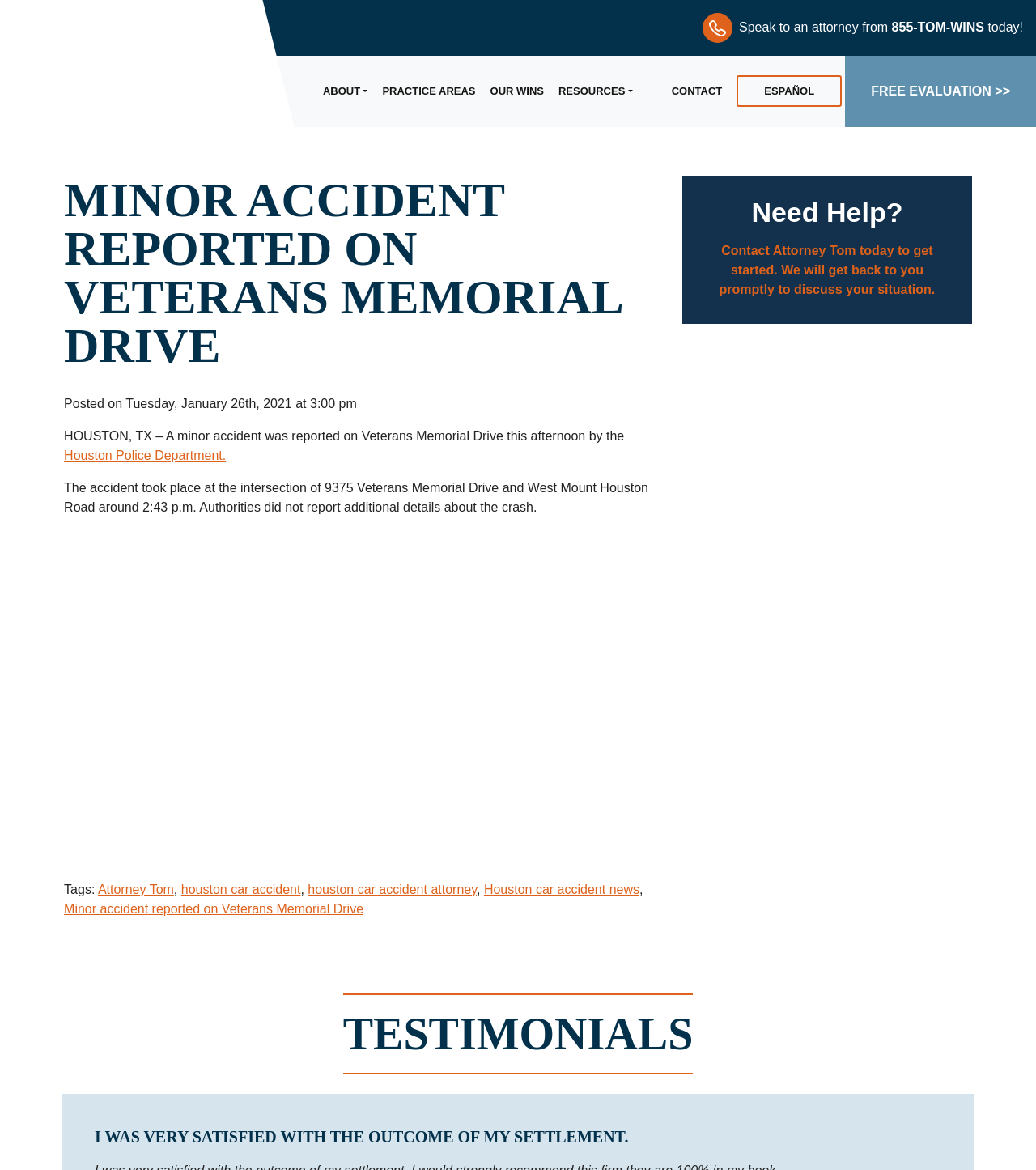Could you indicate the bounding box coordinates of the region to click in order to complete this instruction: "Click the Attorney Tom logo".

[0.009, 0.016, 0.237, 0.092]